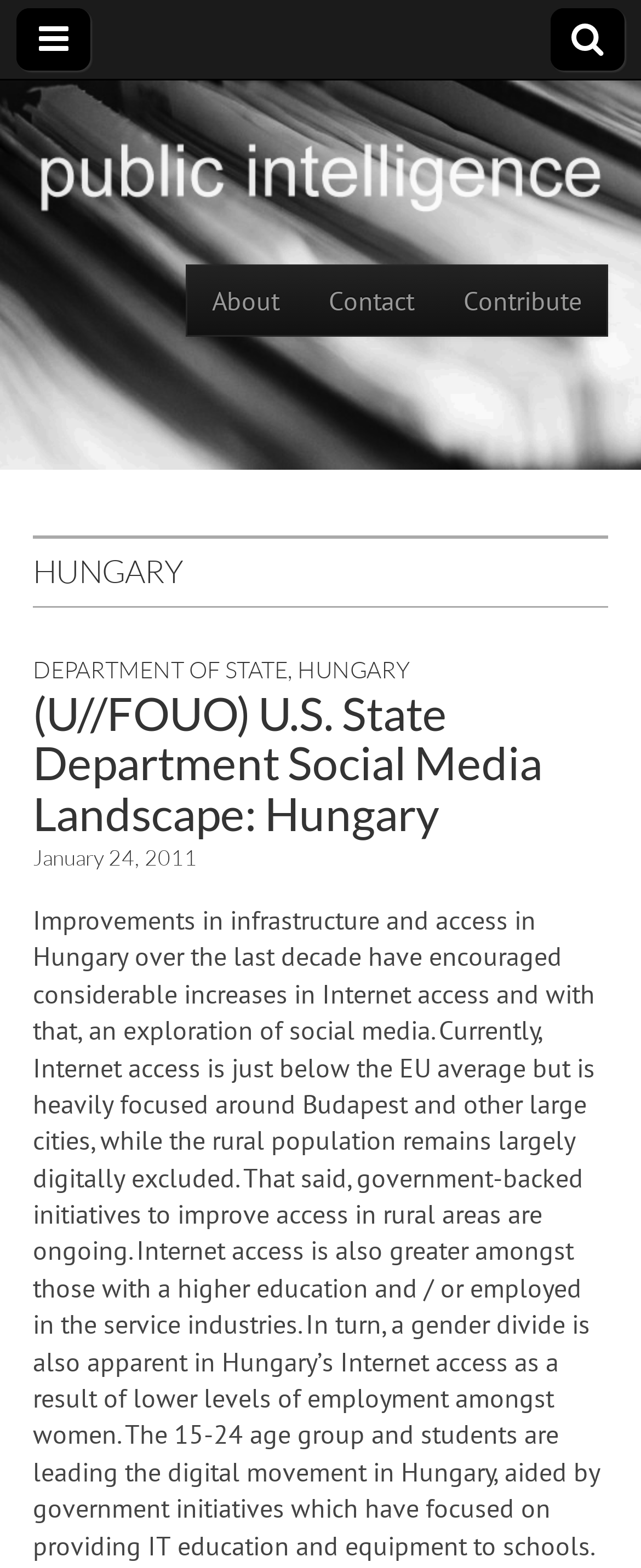Given the following UI element description: "title="Public Intelligence"", find the bounding box coordinates in the webpage screenshot.

[0.051, 0.076, 0.949, 0.14]